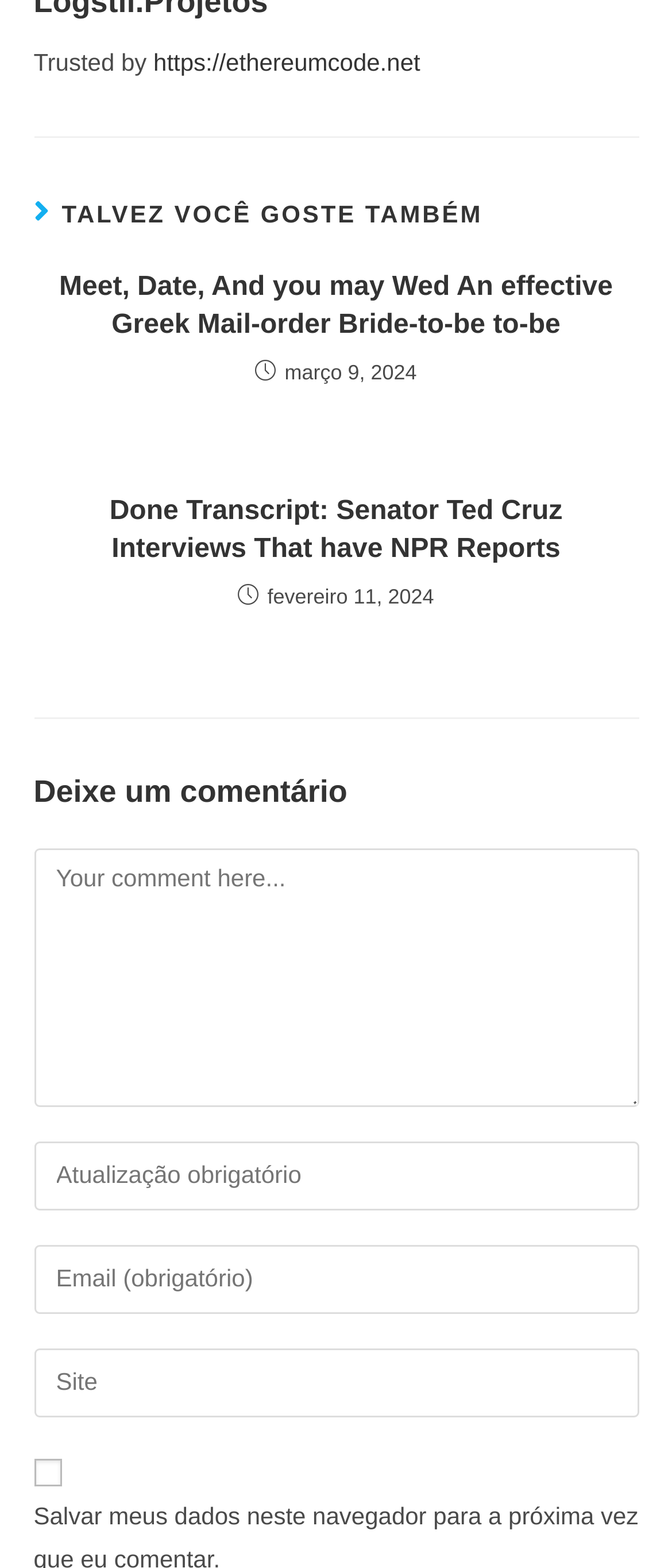Provide the bounding box coordinates of the section that needs to be clicked to accomplish the following instruction: "Click the link to meet Greek mail-order brides."

[0.081, 0.171, 0.919, 0.22]